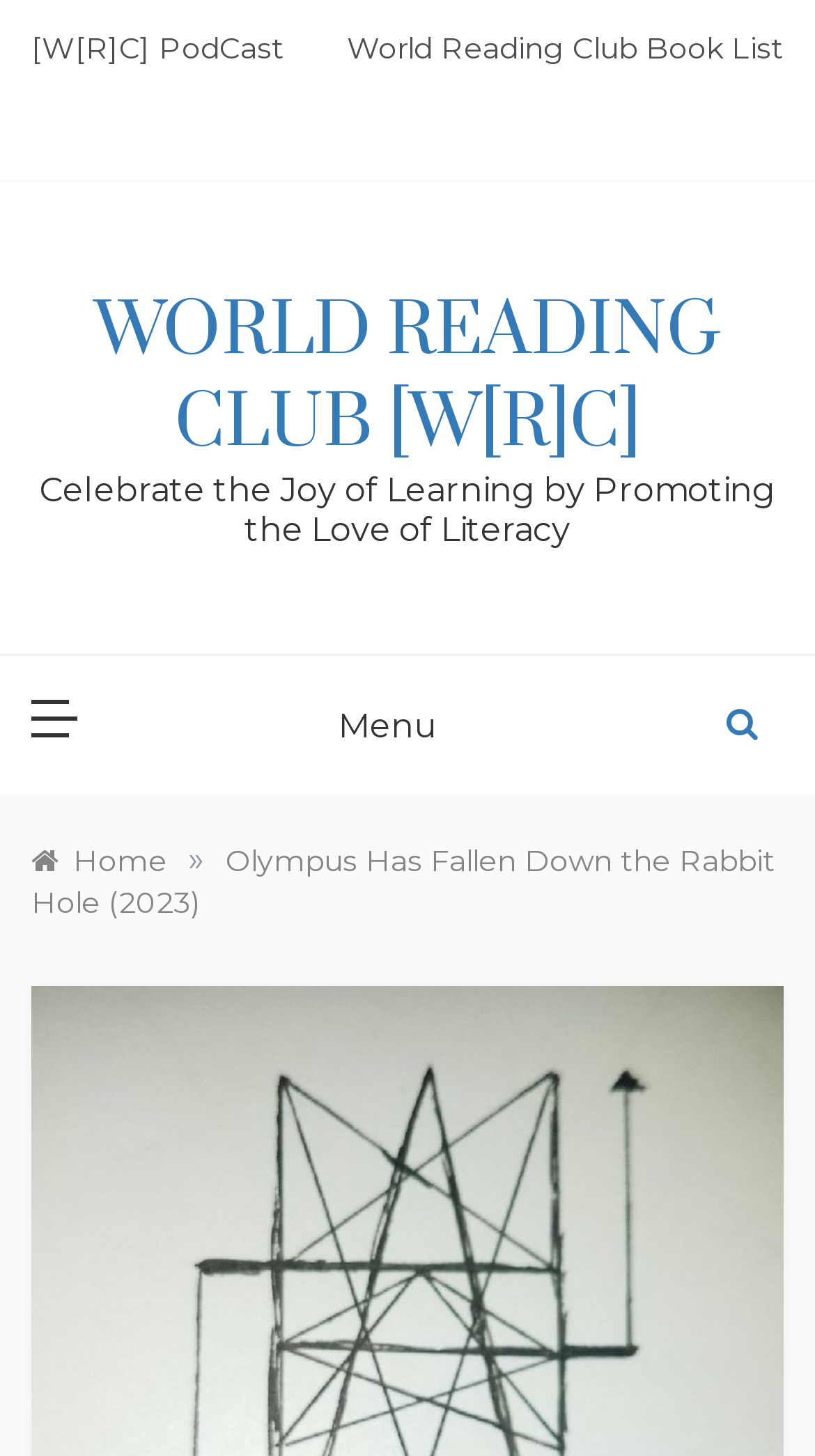What is the purpose of the club?
Give a detailed and exhaustive answer to the question.

I found the static text 'Celebrate the Joy of Learning by Promoting the Love of Literacy' which implies that the club's purpose is to promote literacy.